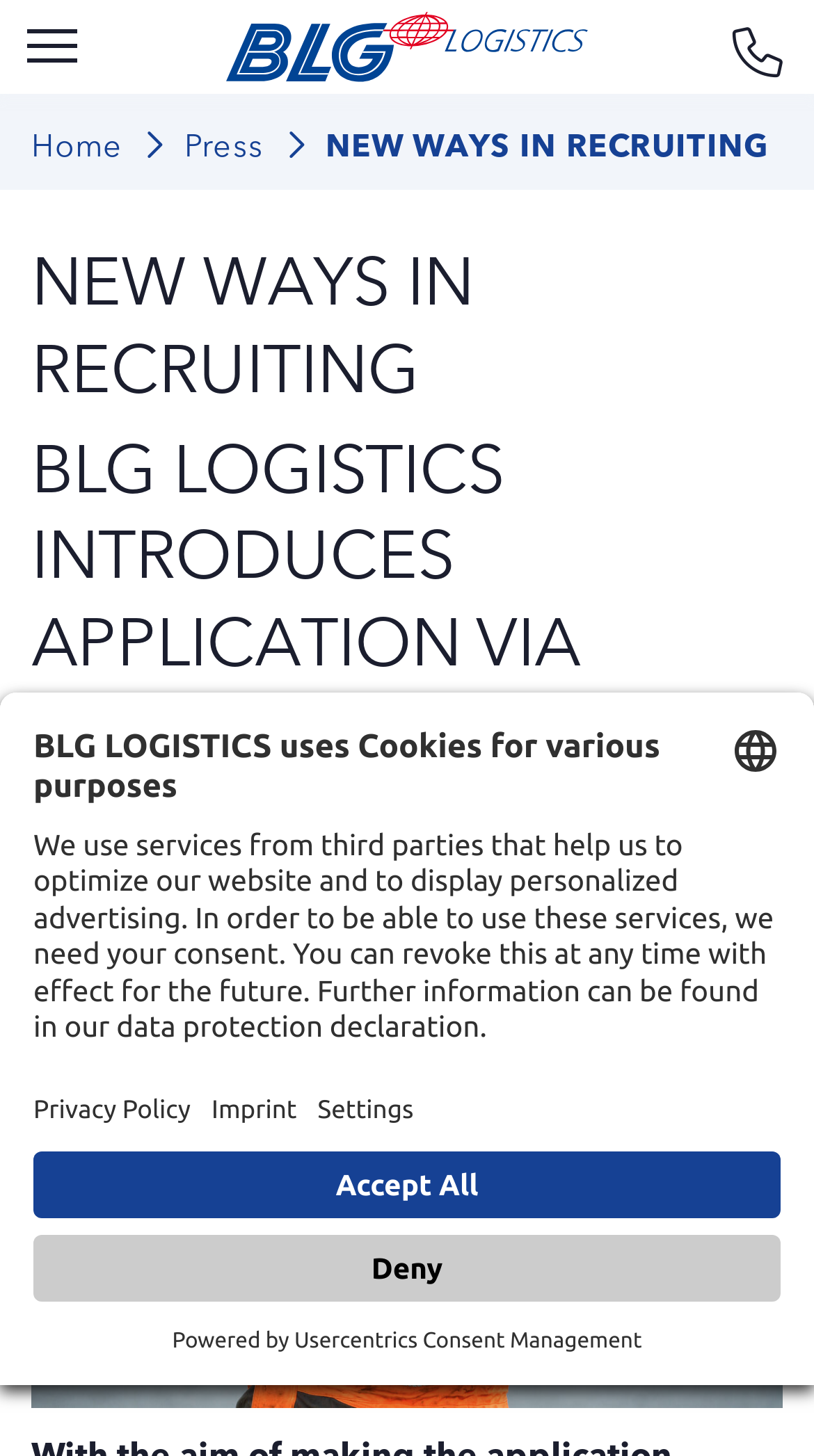Give a short answer using one word or phrase for the question:
What is the company name mentioned in the dialog?

BLG LOGISTICS